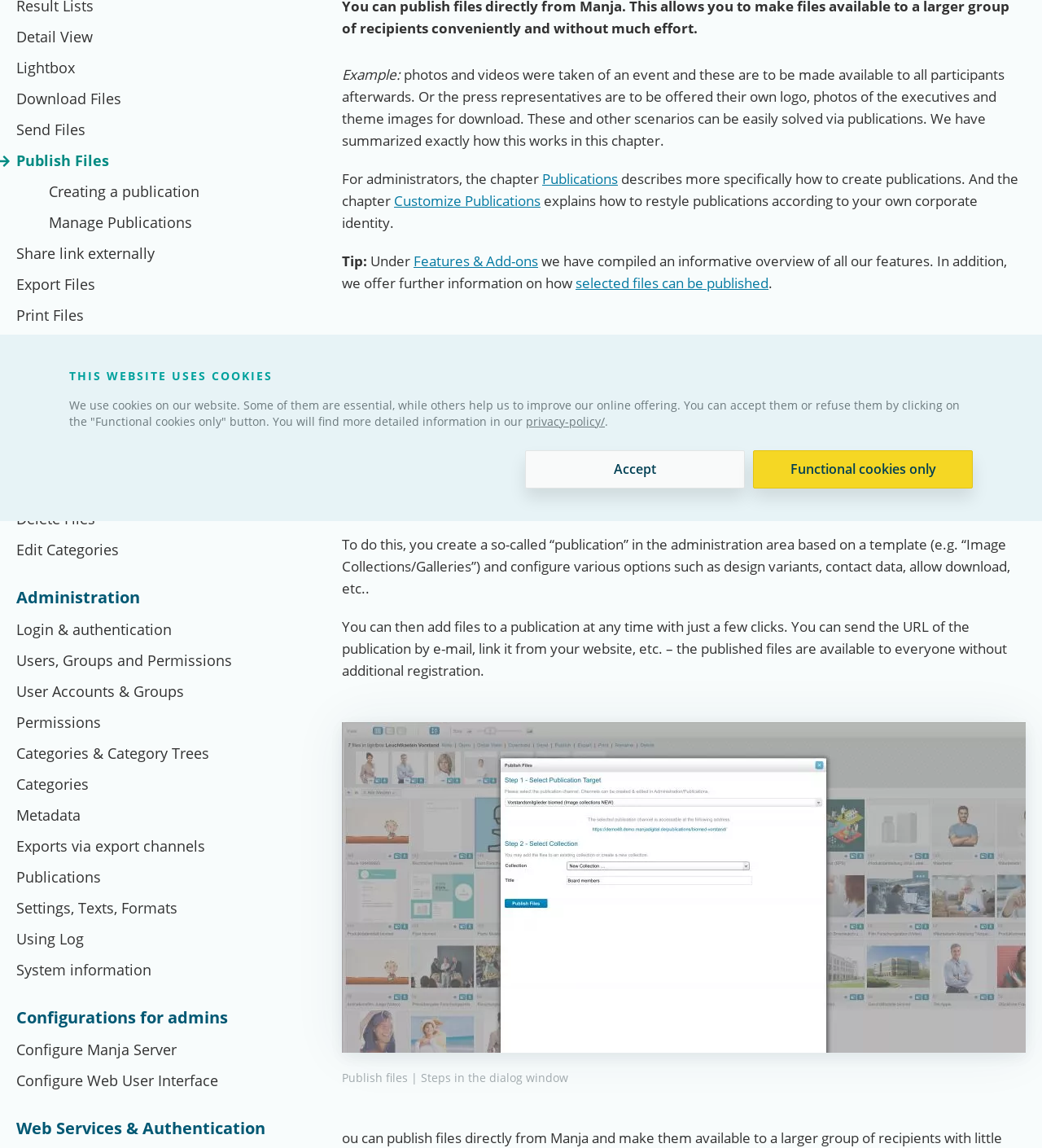Extract the bounding box coordinates for the described element: "Manage Files". The coordinates should be represented as four float numbers between 0 and 1: [left, top, right, bottom].

[0.016, 0.336, 0.297, 0.35]